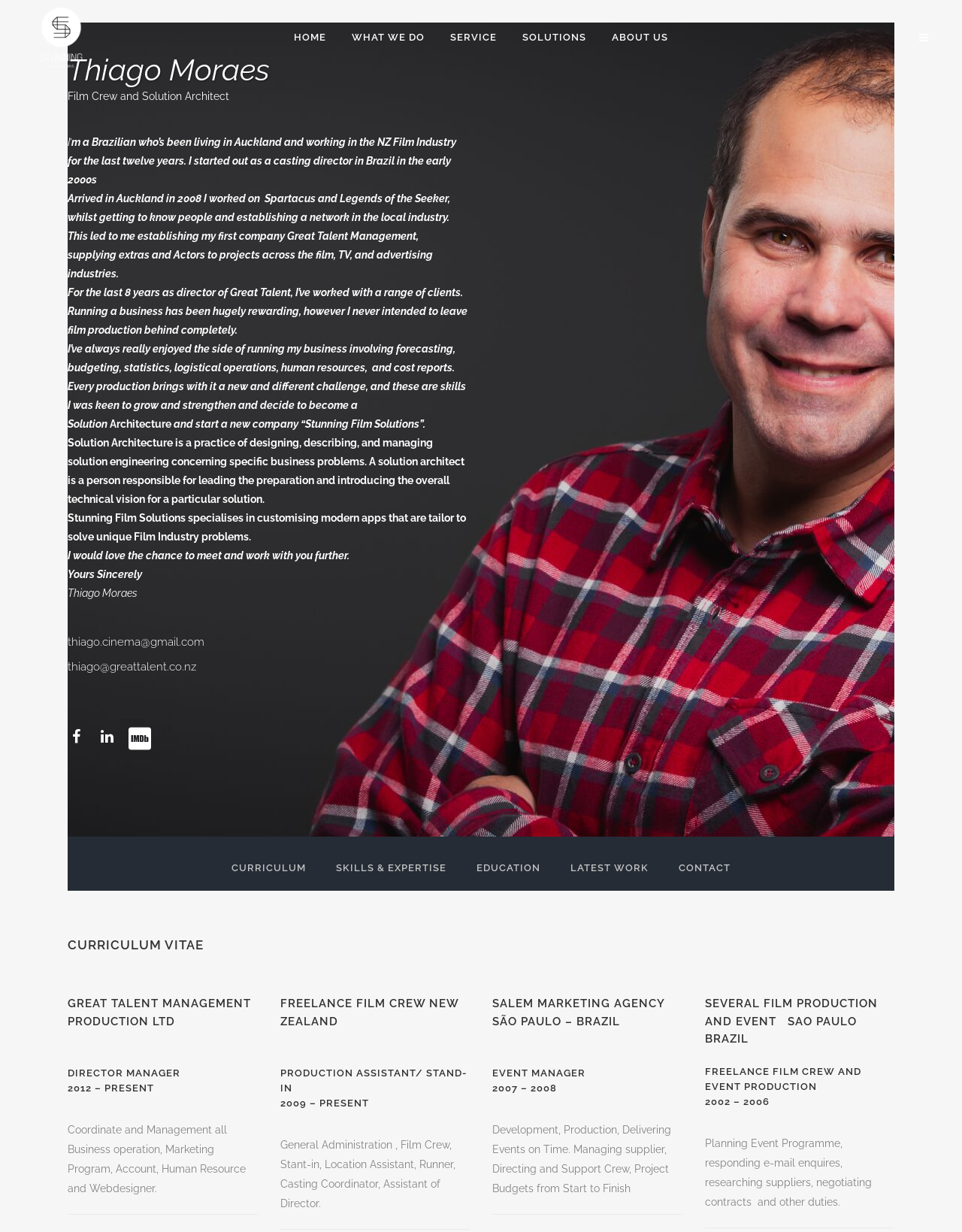Could you determine the bounding box coordinates of the clickable element to complete the instruction: "Click HOME"? Provide the coordinates as four float numbers between 0 and 1, i.e., [left, top, right, bottom].

[0.292, 0.0, 0.352, 0.061]